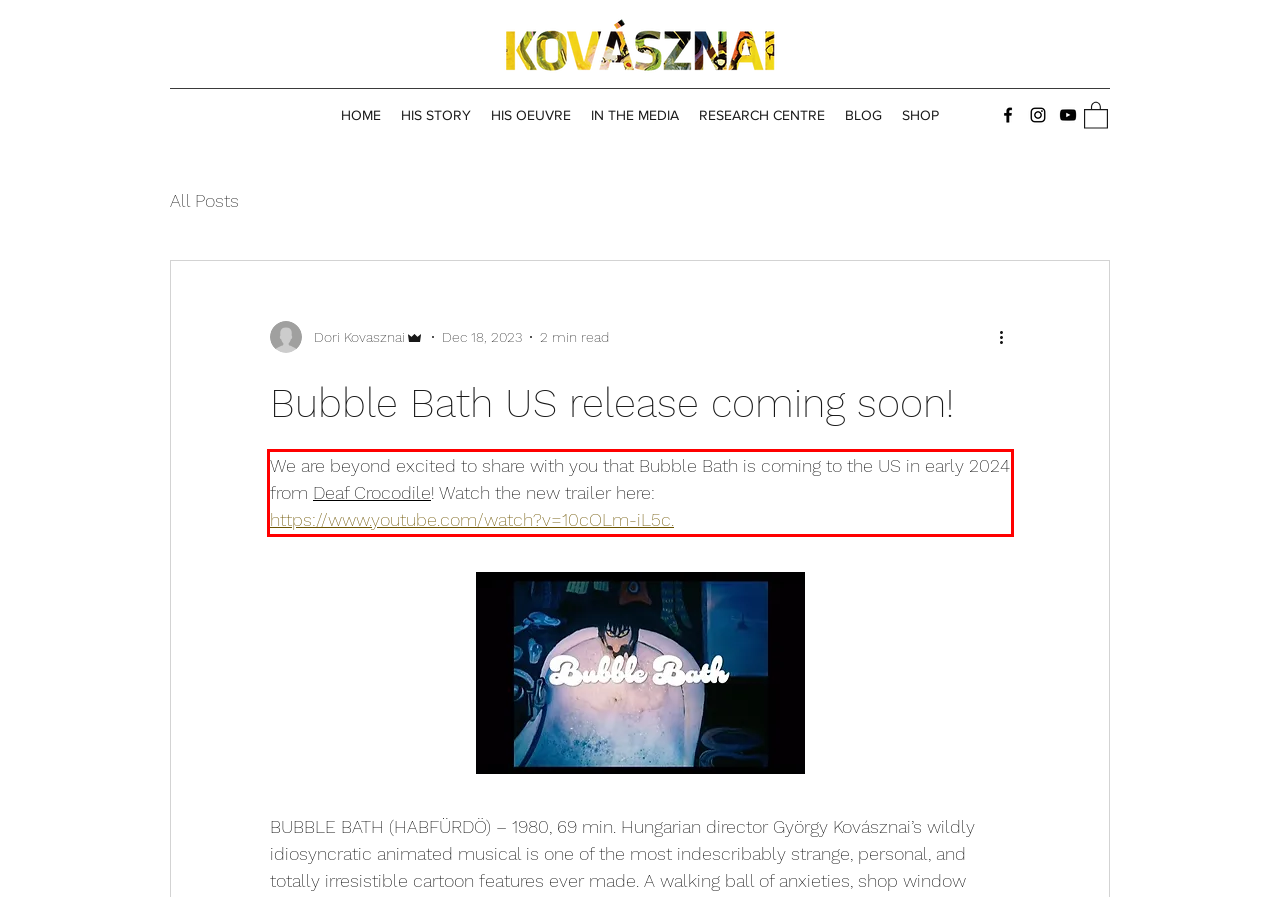Inspect the webpage screenshot that has a red bounding box and use OCR technology to read and display the text inside the red bounding box.

We are beyond excited to share with you that Bubble Bath is coming to the US in early 2024 from Deaf Crocodile! Watch the new trailer here: https://www.youtube.com/watch?v=10cOLm-iL5c.